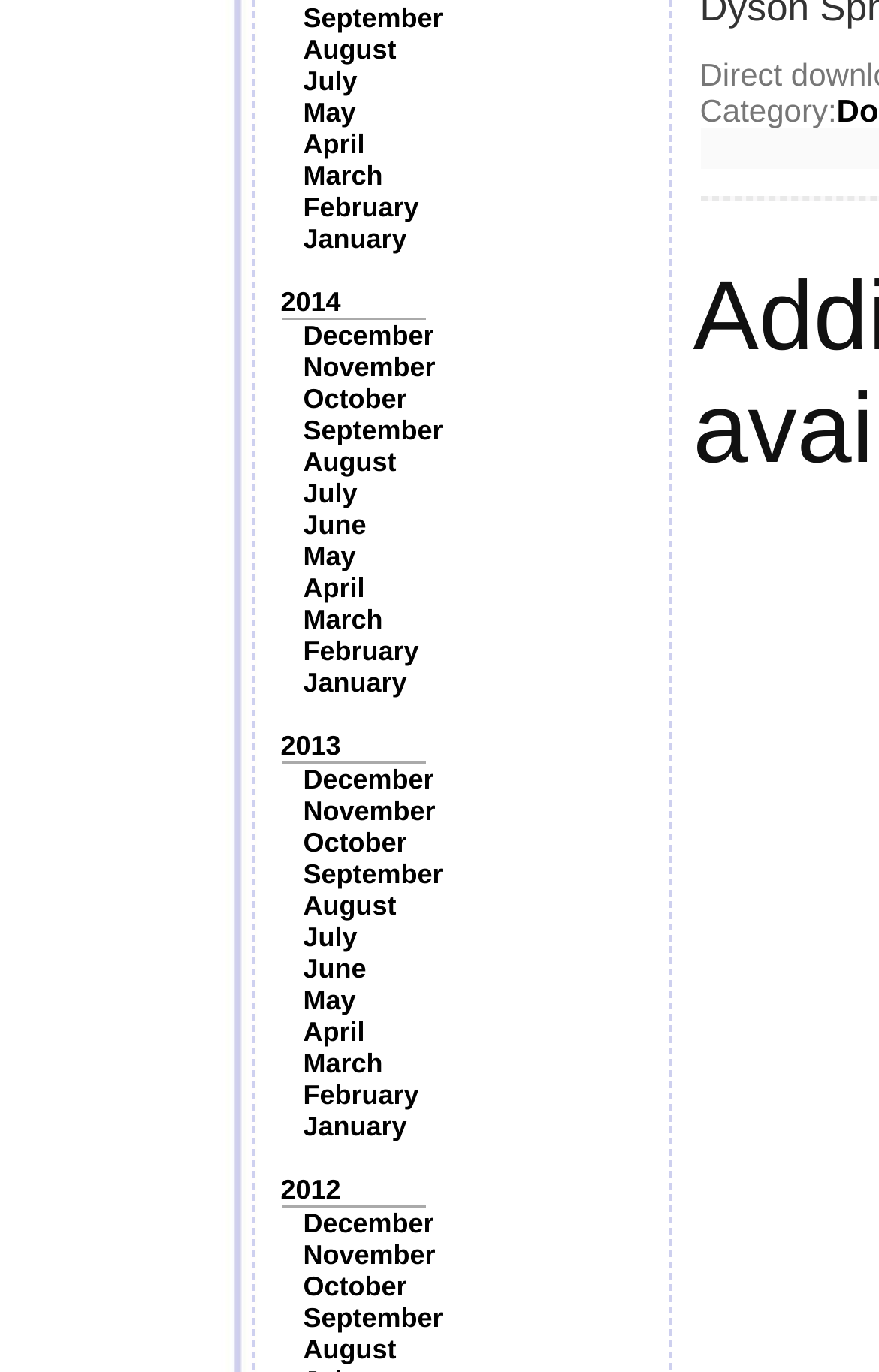Identify the bounding box coordinates of the part that should be clicked to carry out this instruction: "Click on 2012".

[0.319, 0.856, 0.388, 0.878]